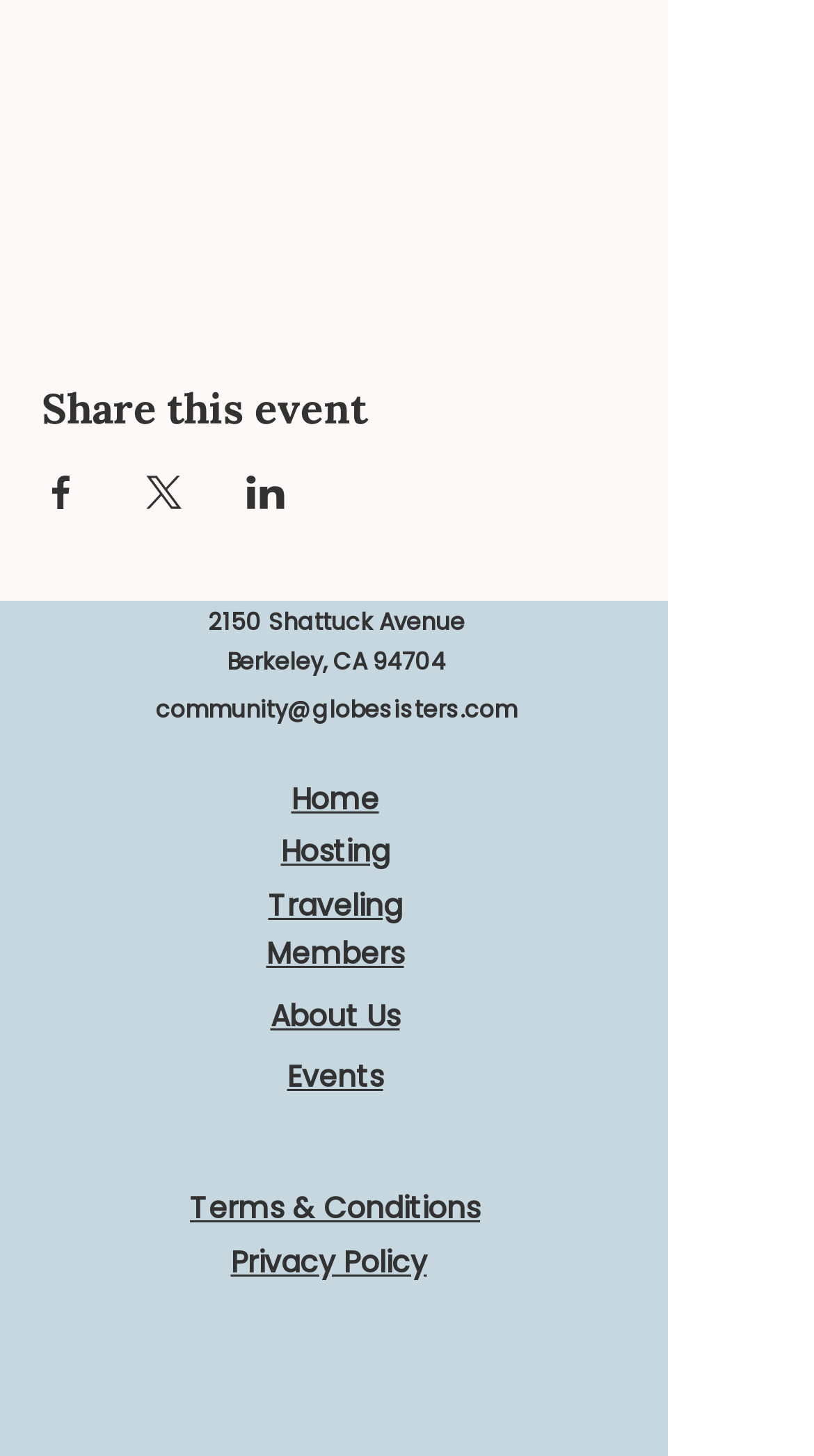Can you find the bounding box coordinates of the area I should click to execute the following instruction: "Contact us via email"?

[0.191, 0.475, 0.635, 0.498]